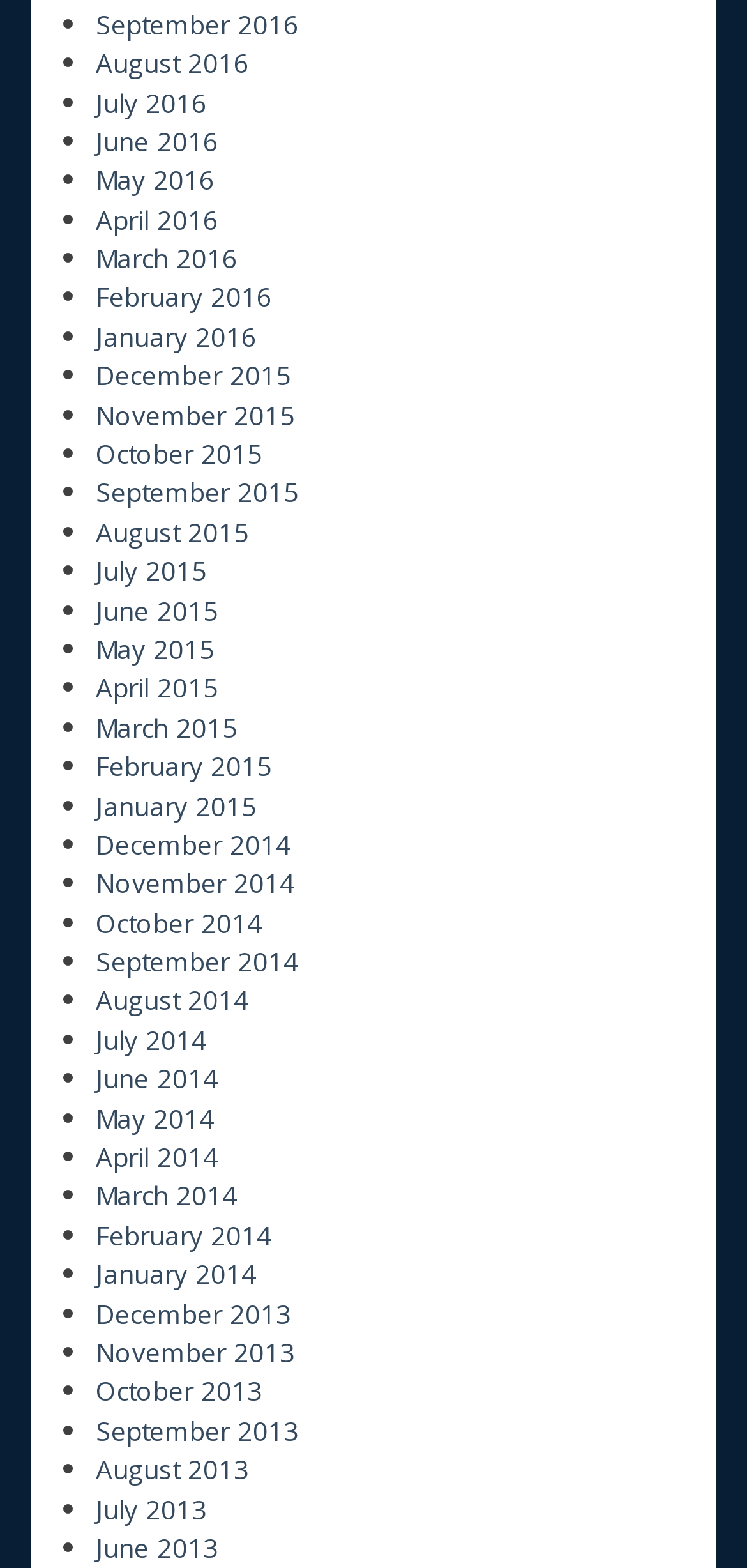Please find the bounding box coordinates for the clickable element needed to perform this instruction: "View August 2015".

[0.128, 0.327, 0.333, 0.35]